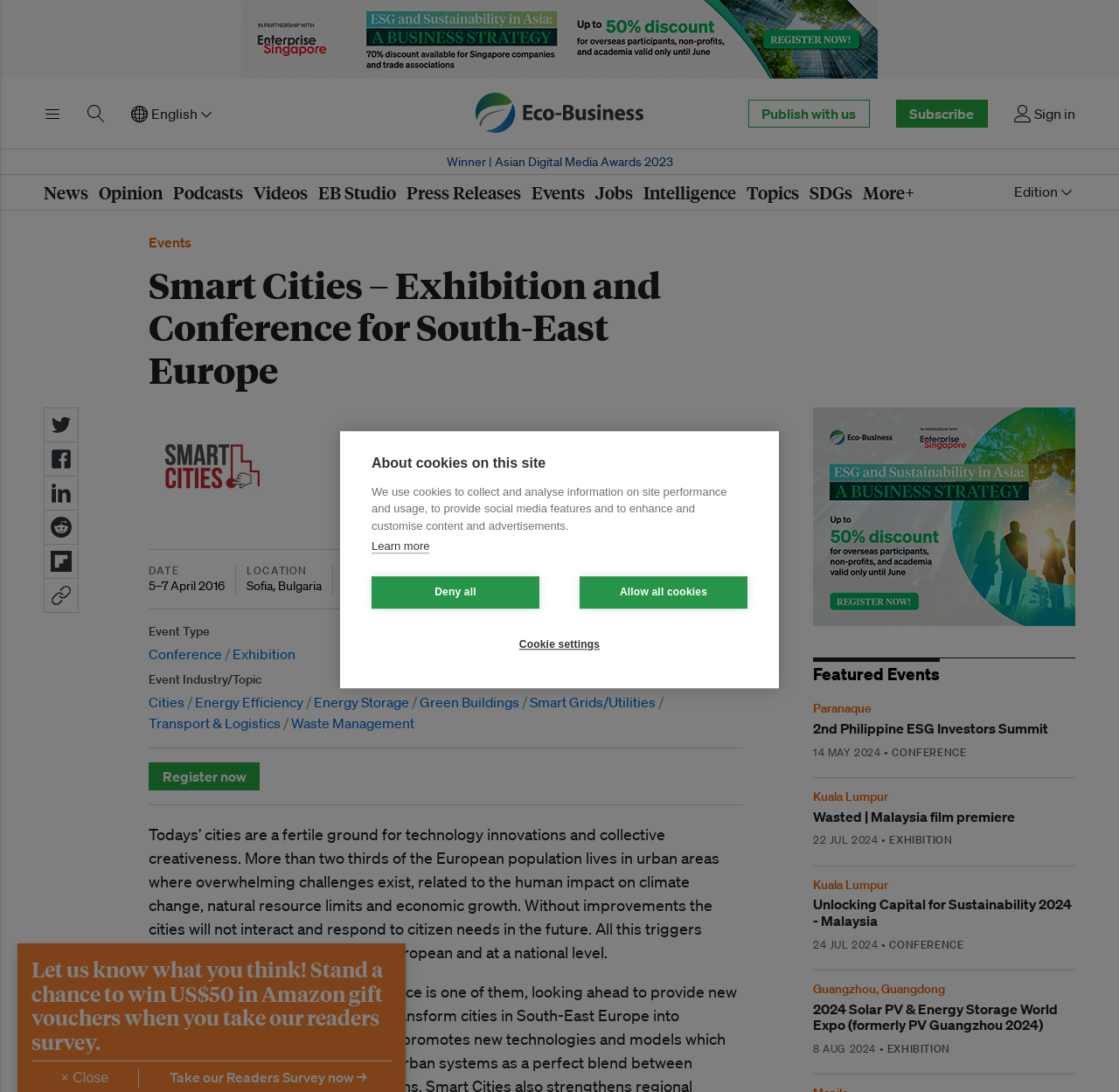What is the date of the Smart Cities event? Refer to the image and provide a one-word or short phrase answer.

5-7 April 2016